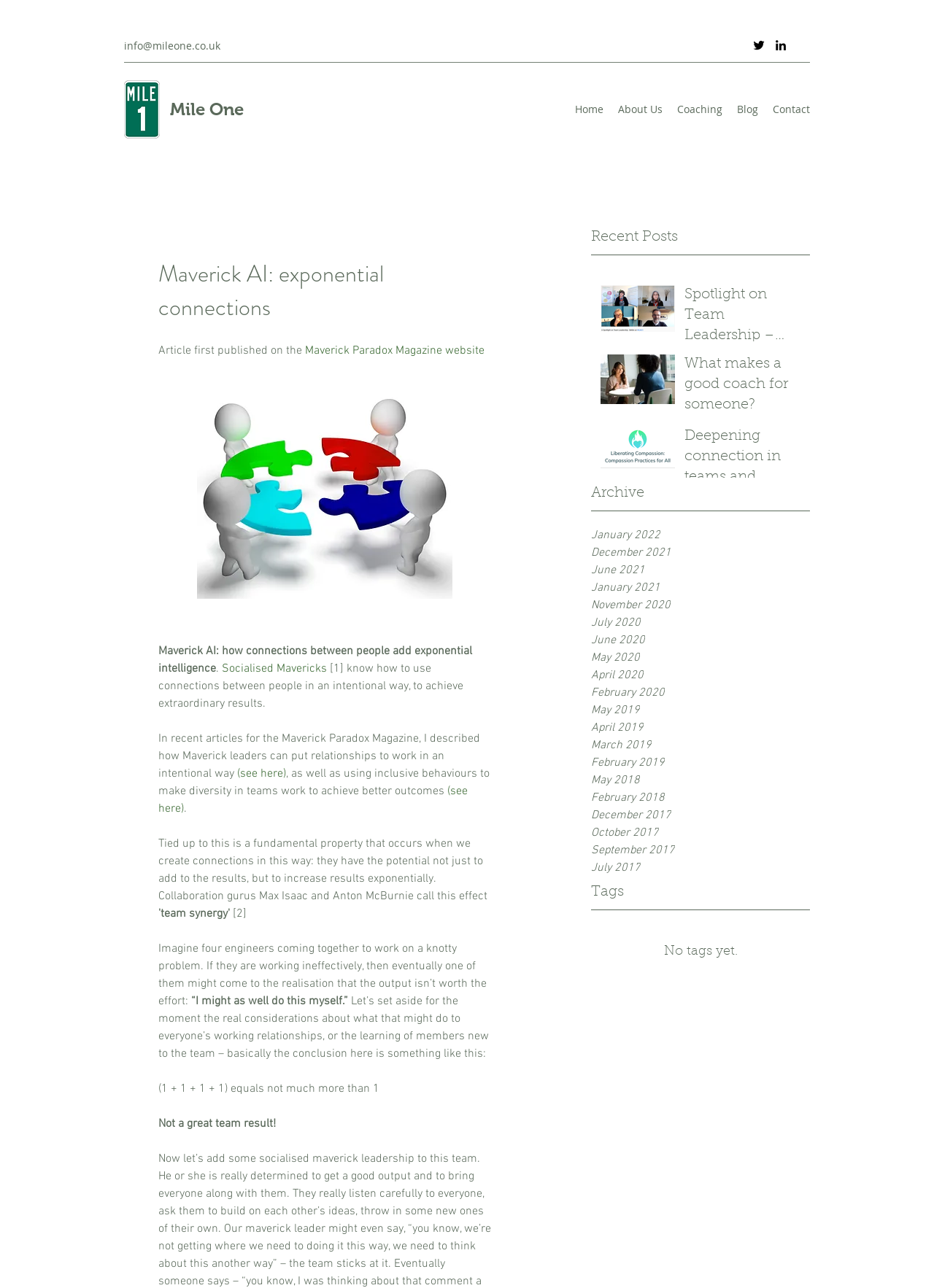Find the bounding box coordinates for the UI element whose description is: "October 2017". The coordinates should be four float numbers between 0 and 1, in the format [left, top, right, bottom].

[0.633, 0.64, 0.867, 0.654]